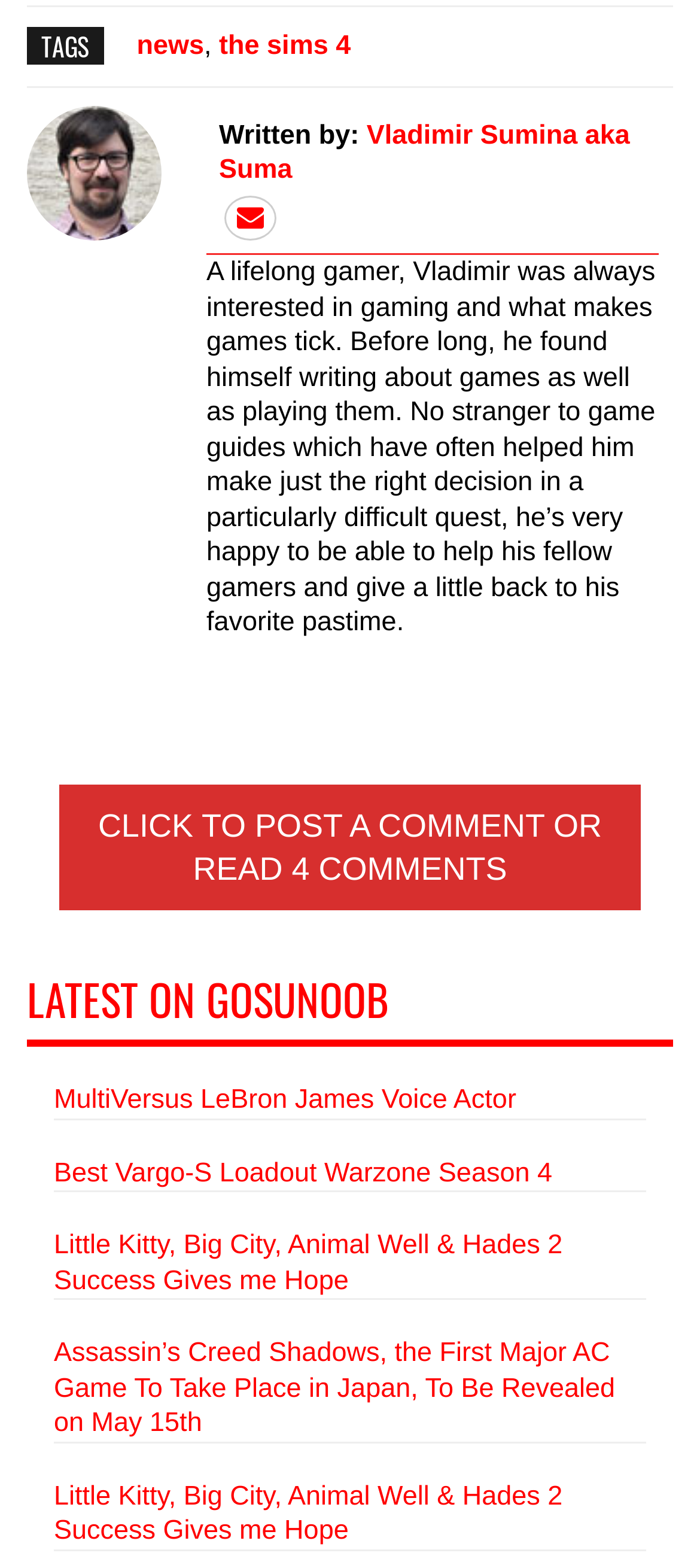Can you pinpoint the bounding box coordinates for the clickable element required for this instruction: "read the article about MultiVersus LeBron James Voice Actor"? The coordinates should be four float numbers between 0 and 1, i.e., [left, top, right, bottom].

[0.077, 0.692, 0.738, 0.711]